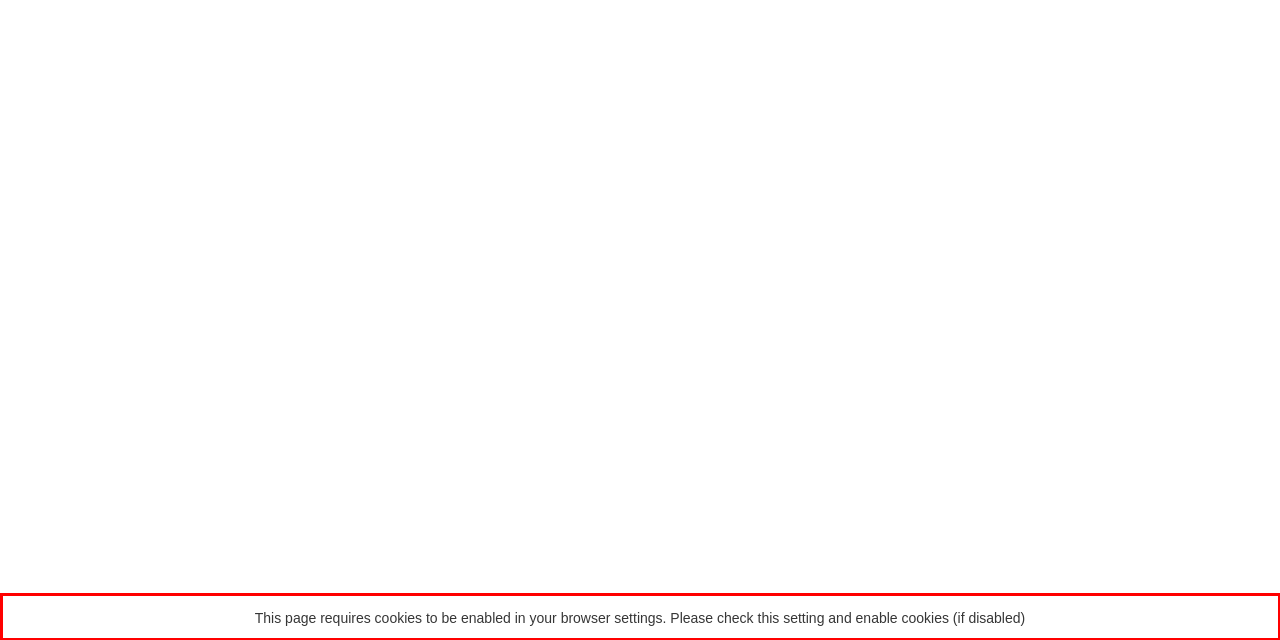Within the provided webpage screenshot, find the red rectangle bounding box and perform OCR to obtain the text content.

This page requires cookies to be enabled in your browser settings. Please check this setting and enable cookies (if disabled)